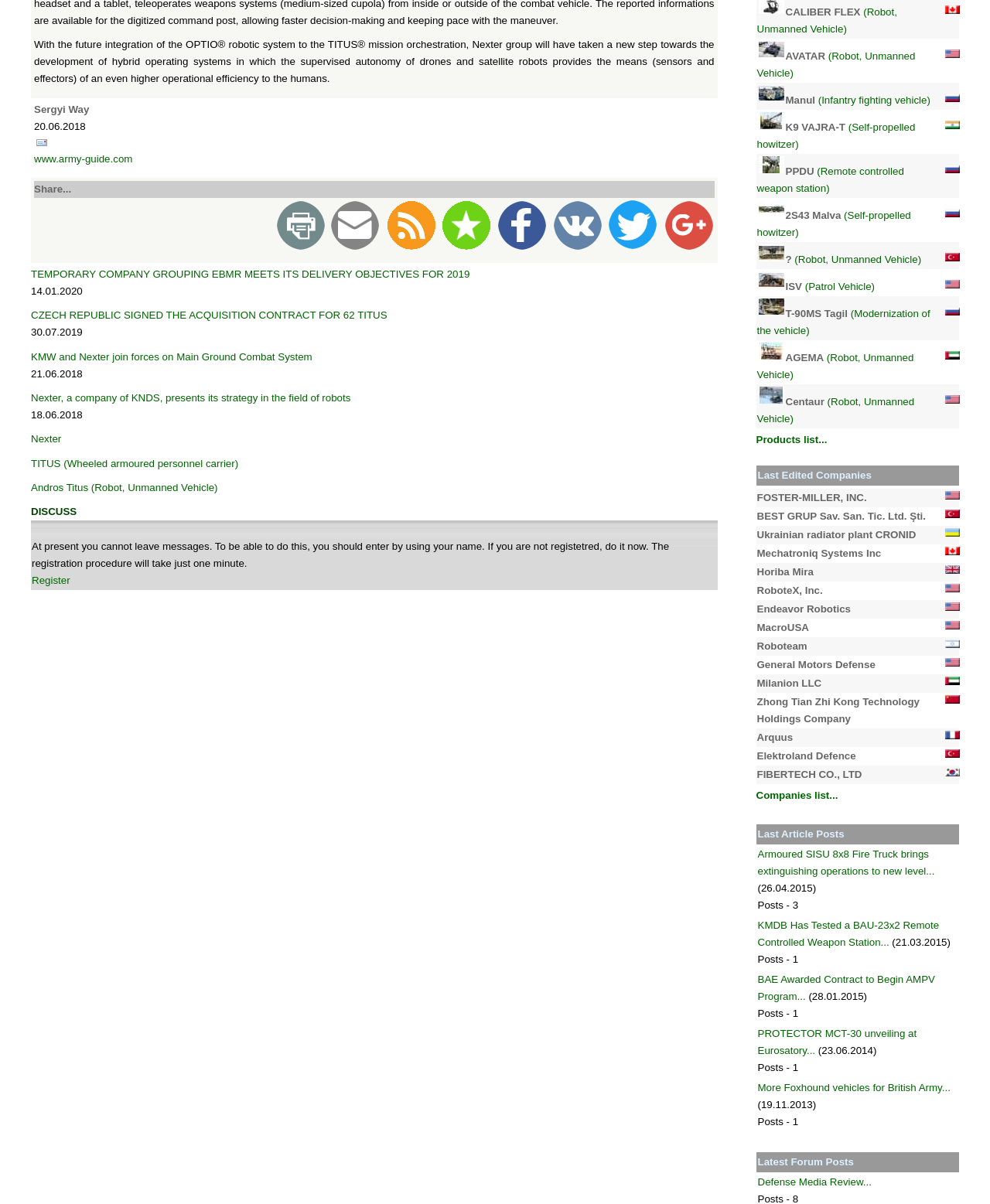Given the element description Andros Titus (Robot, Unmanned Vehicle), identify the bounding box coordinates for the UI element on the webpage screenshot. The format should be (top-left x, top-left y, bottom-right x, bottom-right y), with values between 0 and 1.

[0.031, 0.4, 0.22, 0.41]